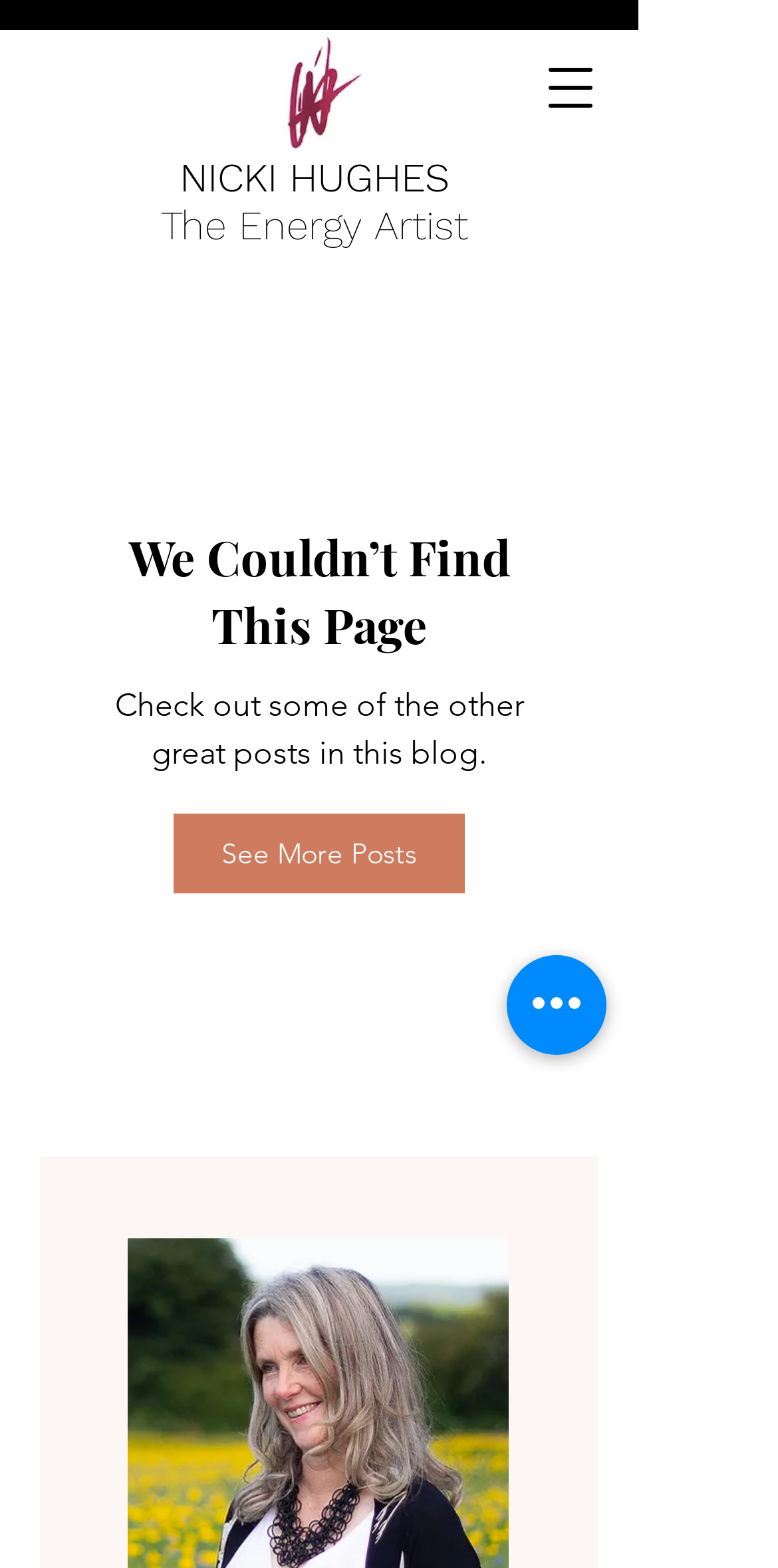What is the title of the blog post?
Using the image as a reference, answer with just one word or a short phrase.

We Couldn’t Find This Page